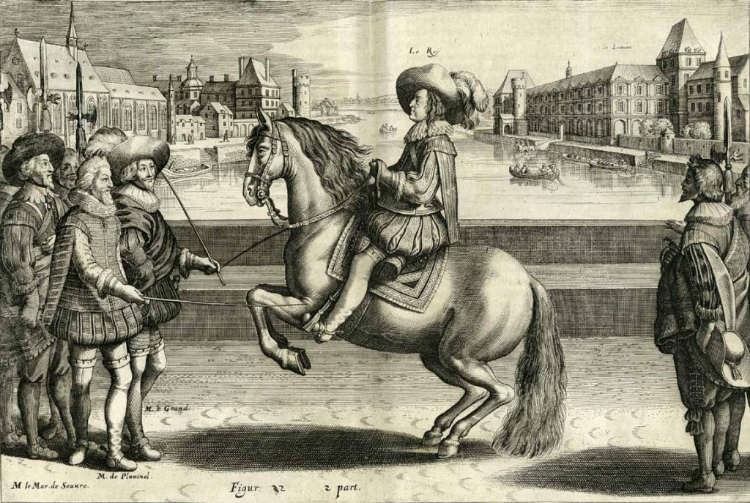What type of setting is depicted in the background?
Using the picture, provide a one-word or short phrase answer.

Urban or cultural